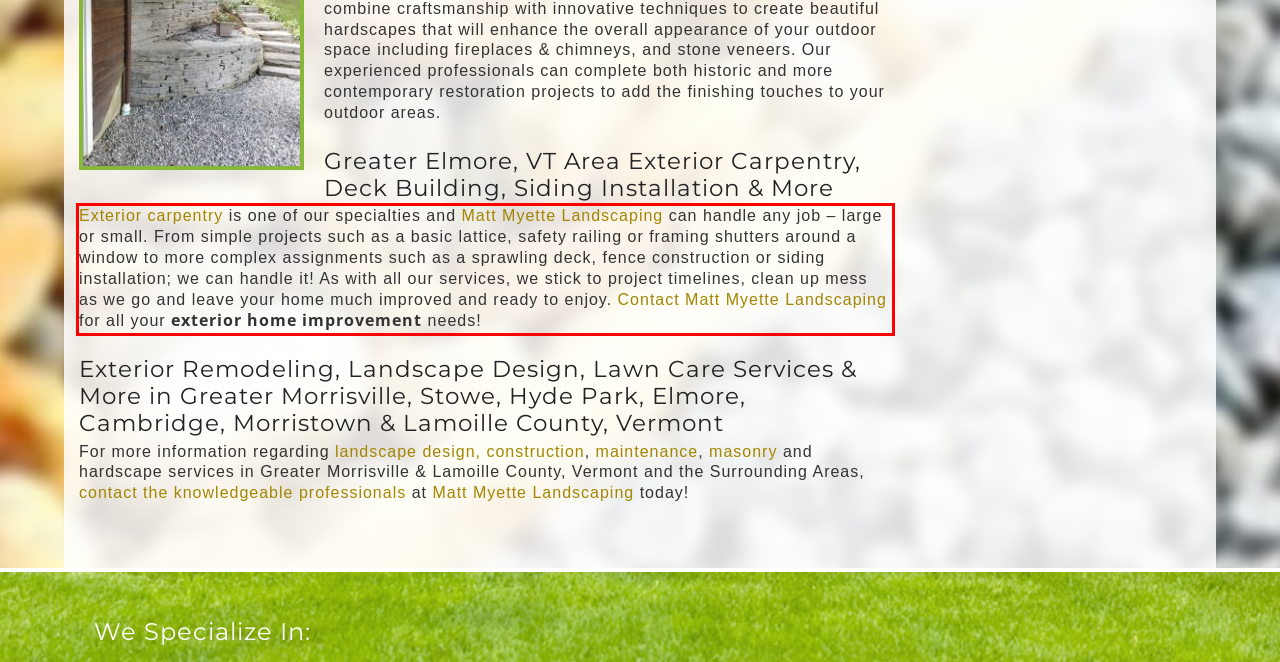Look at the provided screenshot of the webpage and perform OCR on the text within the red bounding box.

Exterior carpentry is one of our specialties and Matt Myette Landscaping can handle any job – large or small. From simple projects such as a basic lattice, safety railing or framing shutters around a window to more complex assignments such as a sprawling deck, fence construction or siding installation; we can handle it! As with all our services, we stick to project timelines, clean up mess as we go and leave your home much improved and ready to enjoy. Contact Matt Myette Landscaping for all your exterior home improvement needs!